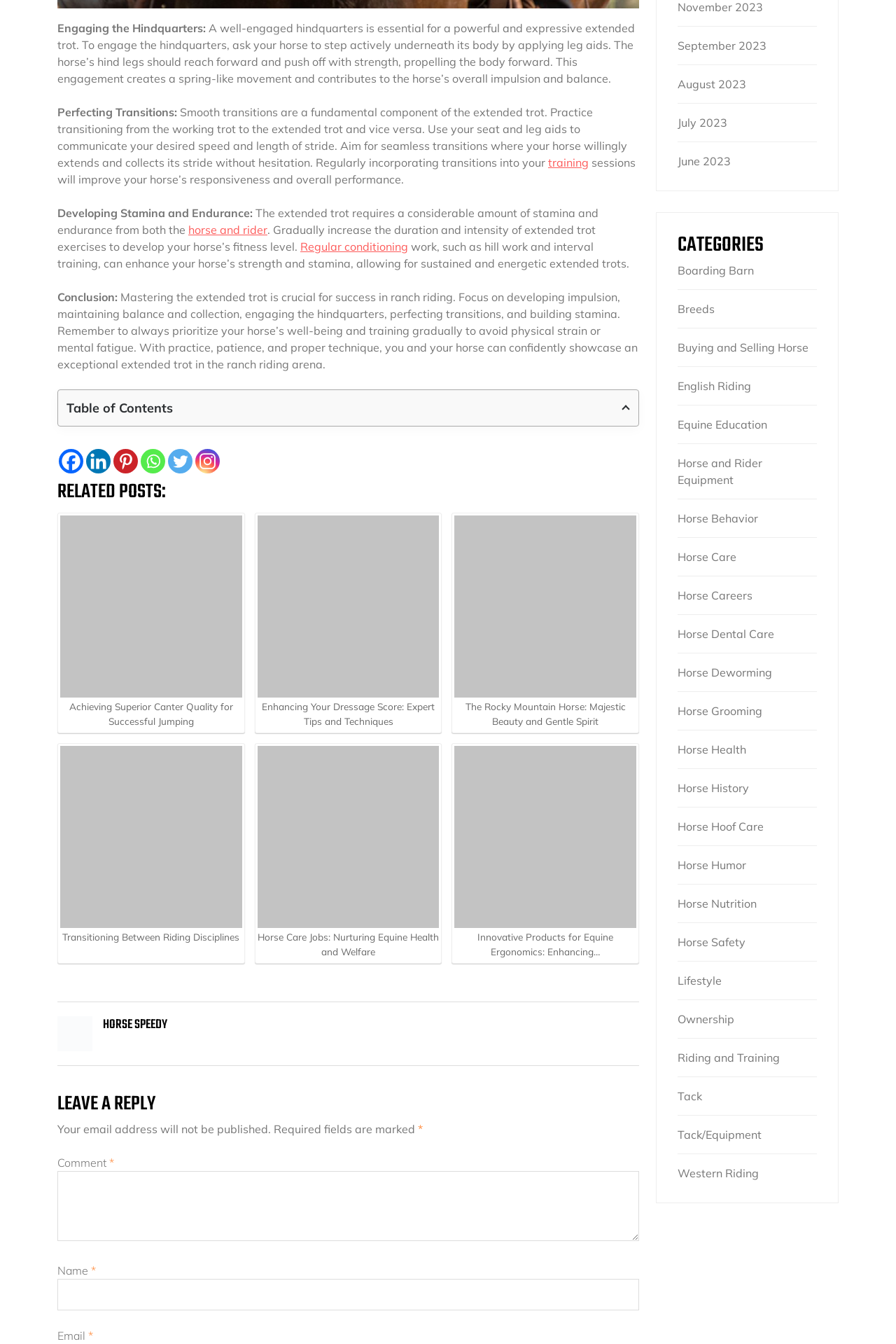Refer to the screenshot and give an in-depth answer to this question: What is the main topic of this webpage?

Based on the content of the webpage, it appears to be discussing the extended trot in horse riding, providing tips and techniques for mastering this skill.